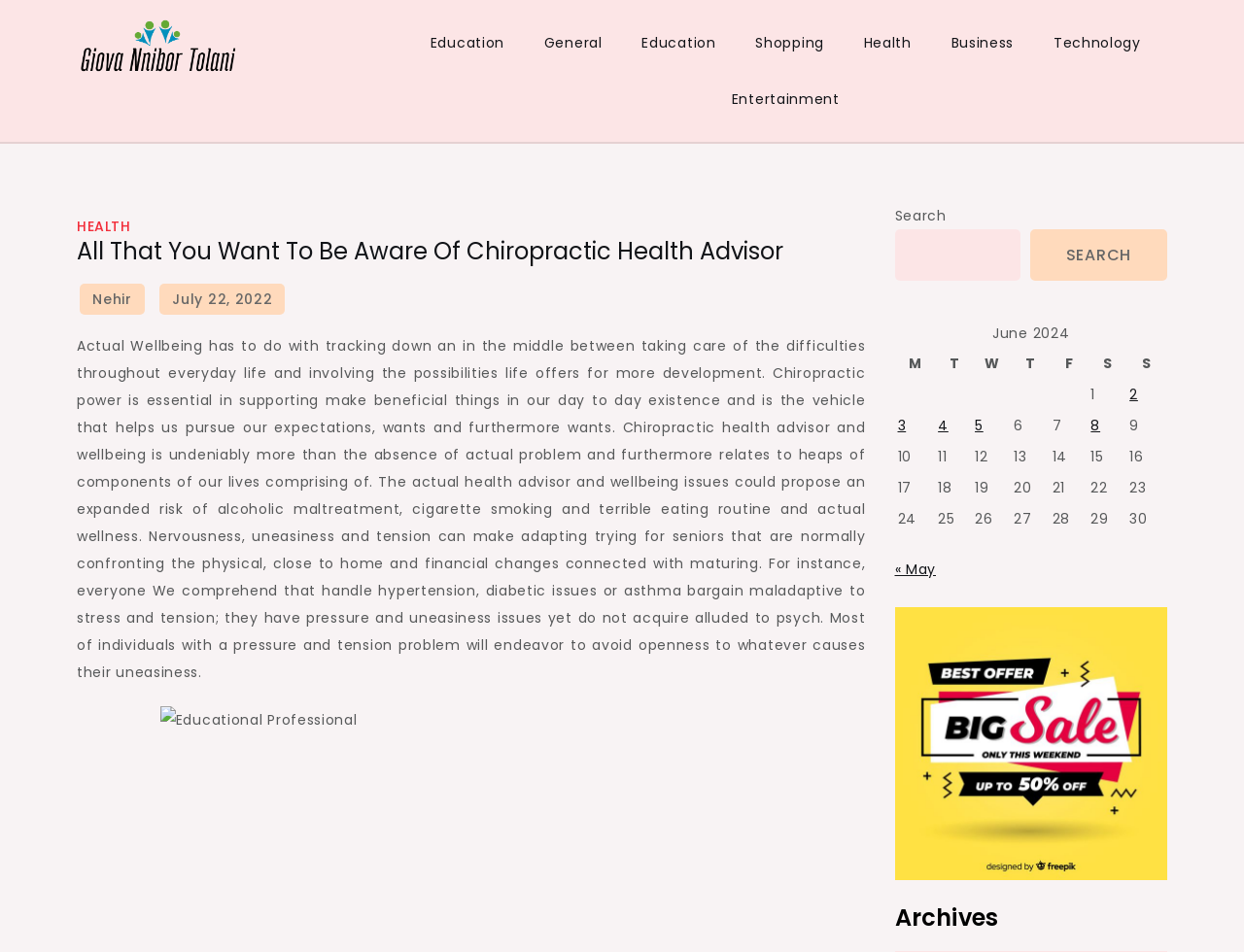Answer the question using only a single word or phrase: 
What is the main topic of this webpage?

Chiropractic Health Advisor